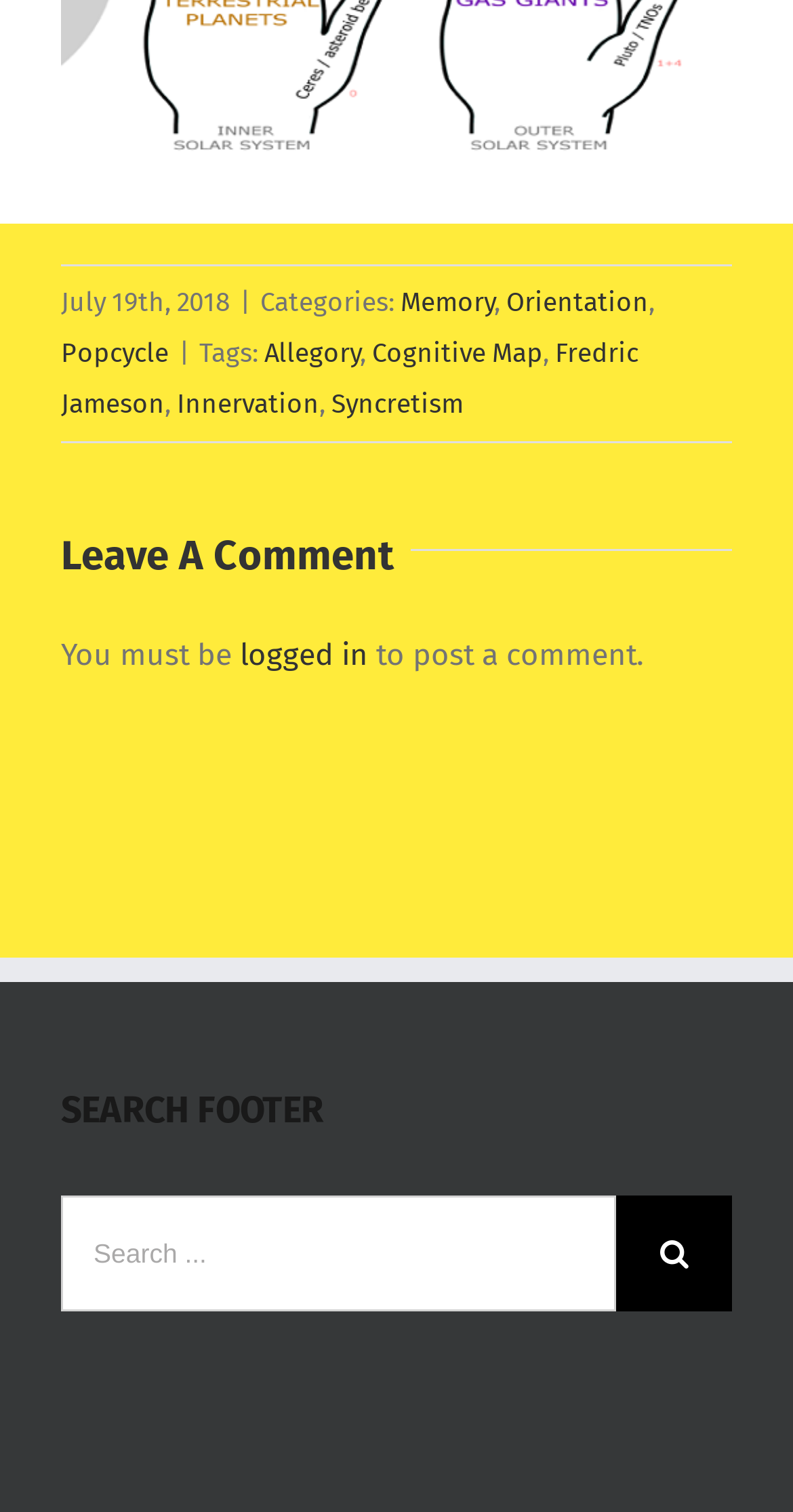Please indicate the bounding box coordinates of the element's region to be clicked to achieve the instruction: "click on Search button". Provide the coordinates as four float numbers between 0 and 1, i.e., [left, top, right, bottom].

[0.777, 0.791, 0.923, 0.868]